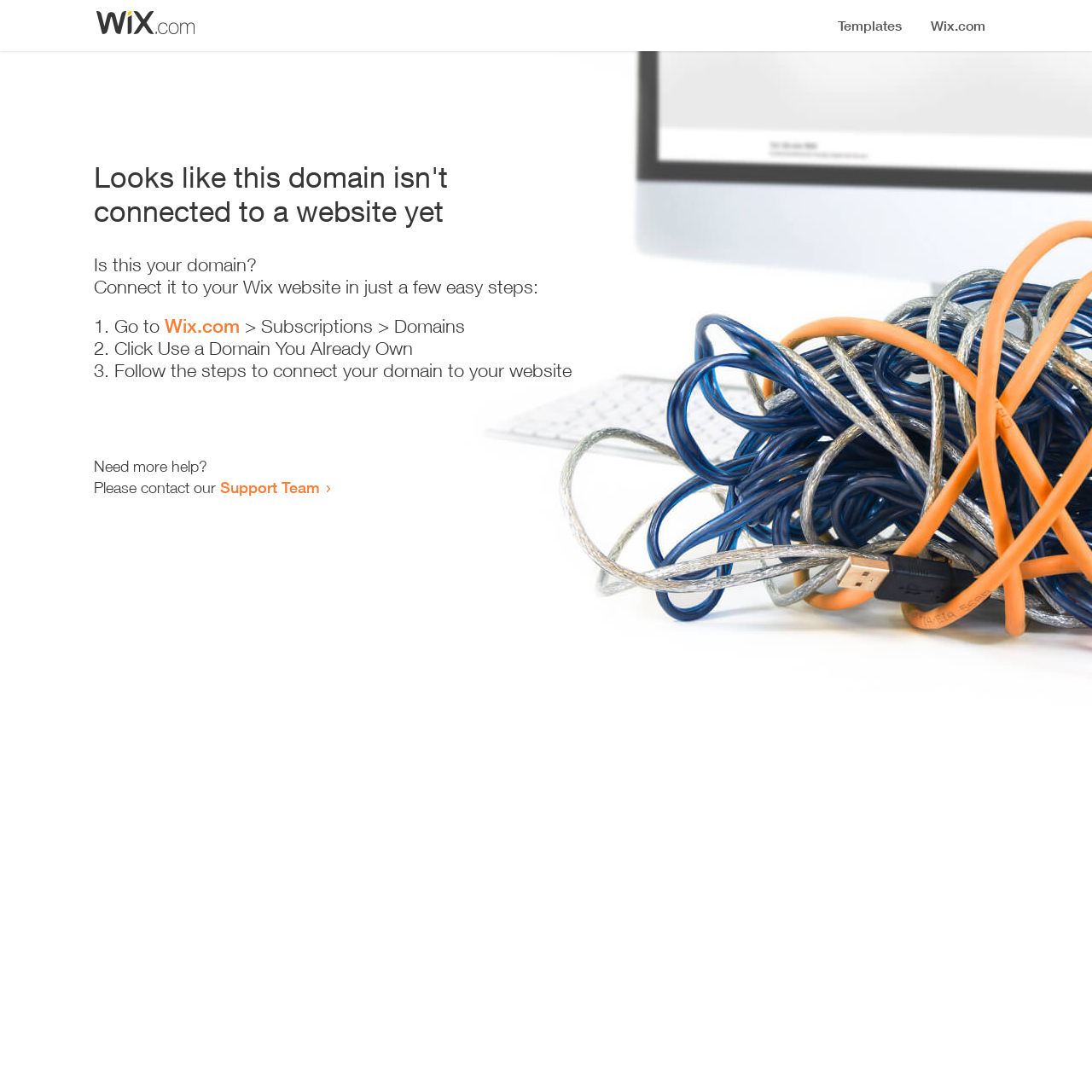Where should the user go to start connecting the domain?
Refer to the image and answer the question using a single word or phrase.

Wix.com